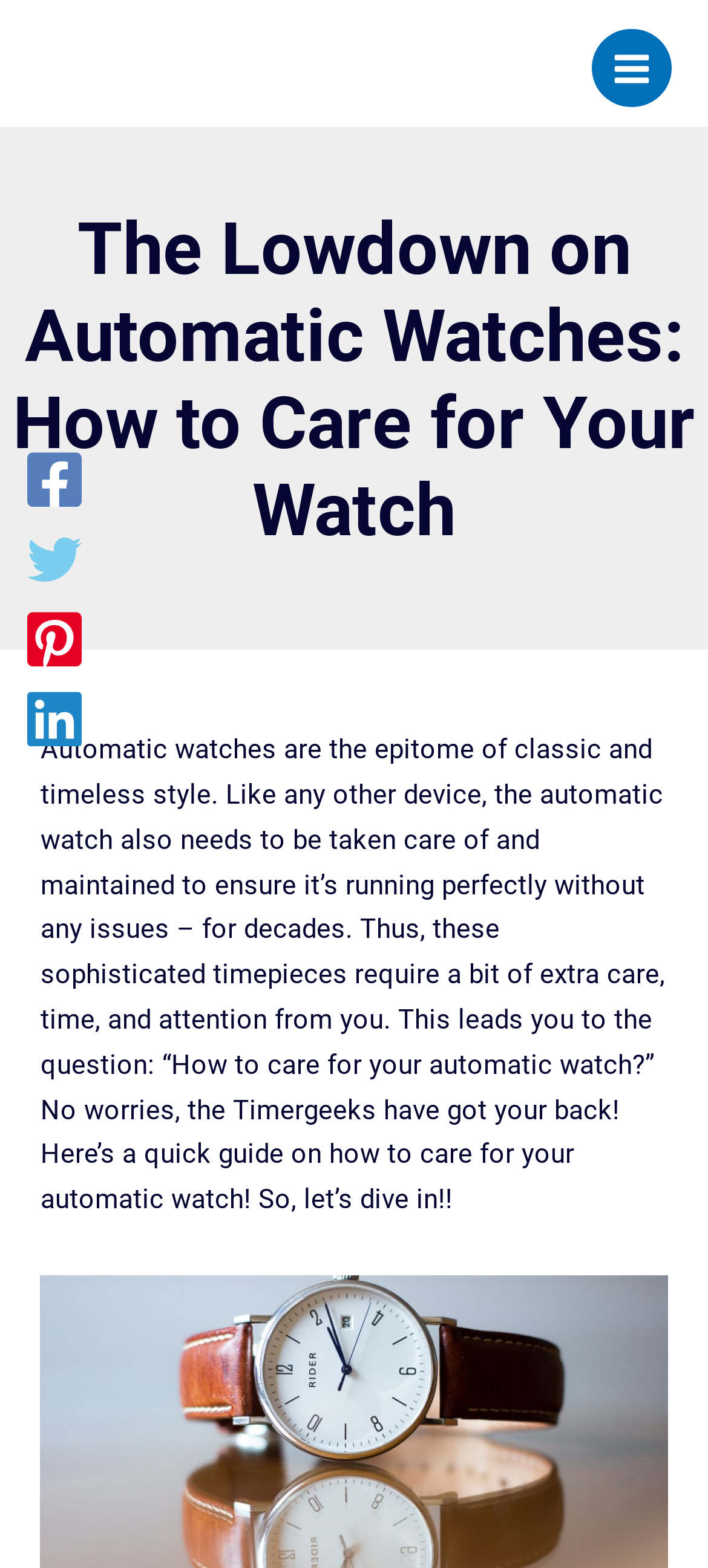What is the focus of the webpage?
Give a thorough and detailed response to the question.

The webpage focuses on providing information and guidance on how to care for automatic watches, as evident from the heading and the content of the webpage.